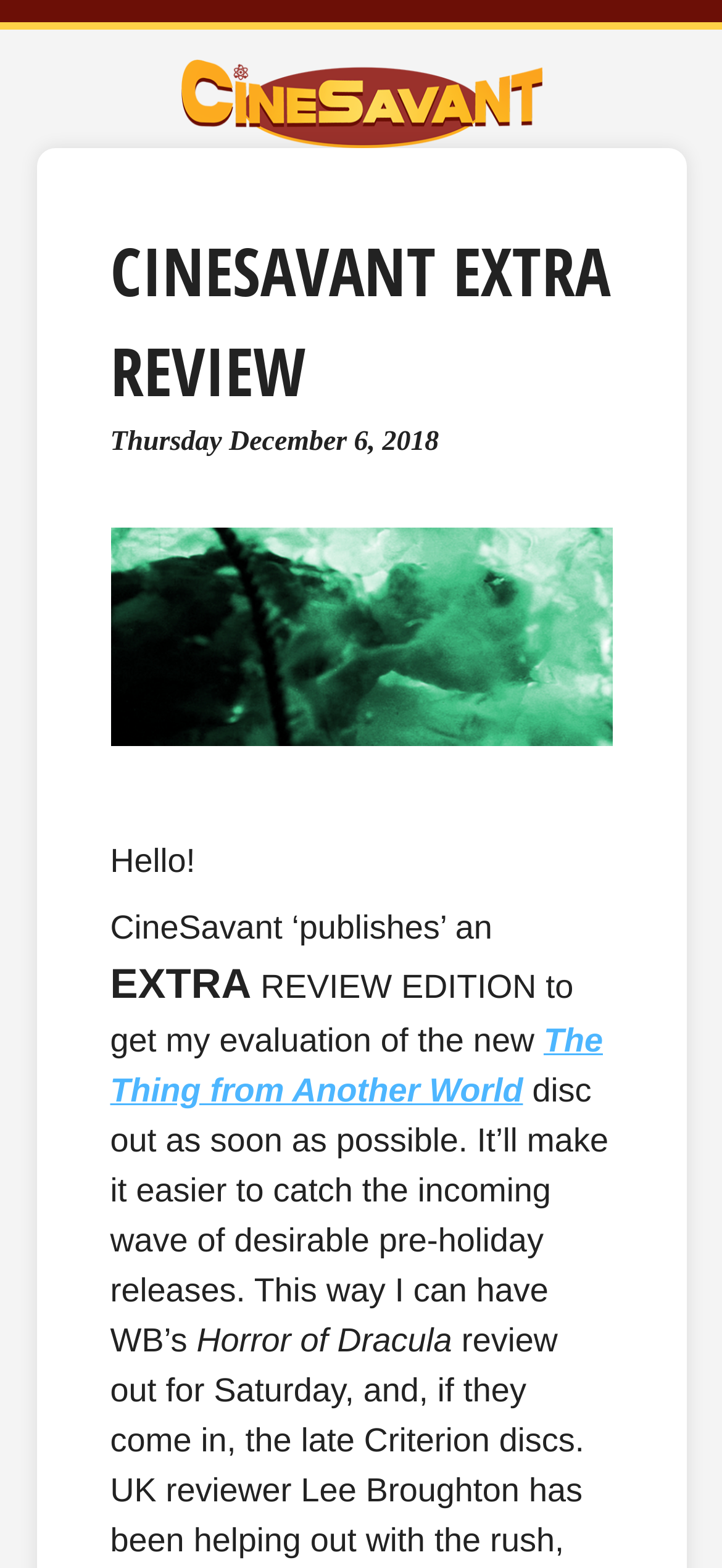What is the title of the review?
Give a detailed and exhaustive answer to the question.

The title of the review is obtained from the heading element located below the link 'Skip to content', which reads 'CINESAVANT EXTRA REVIEW'.